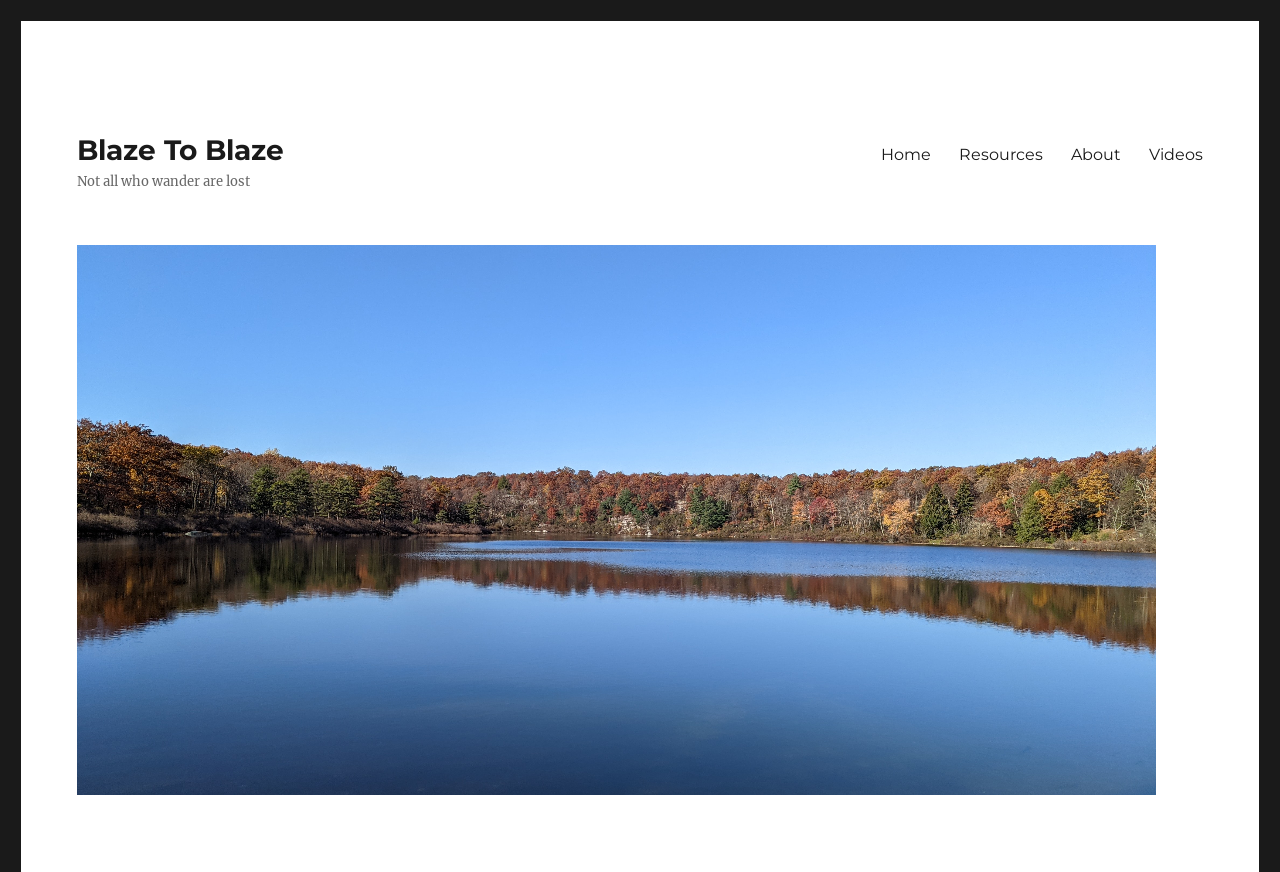How many Blaze To Blaze links are on the page?
Refer to the image and answer the question using a single word or phrase.

2